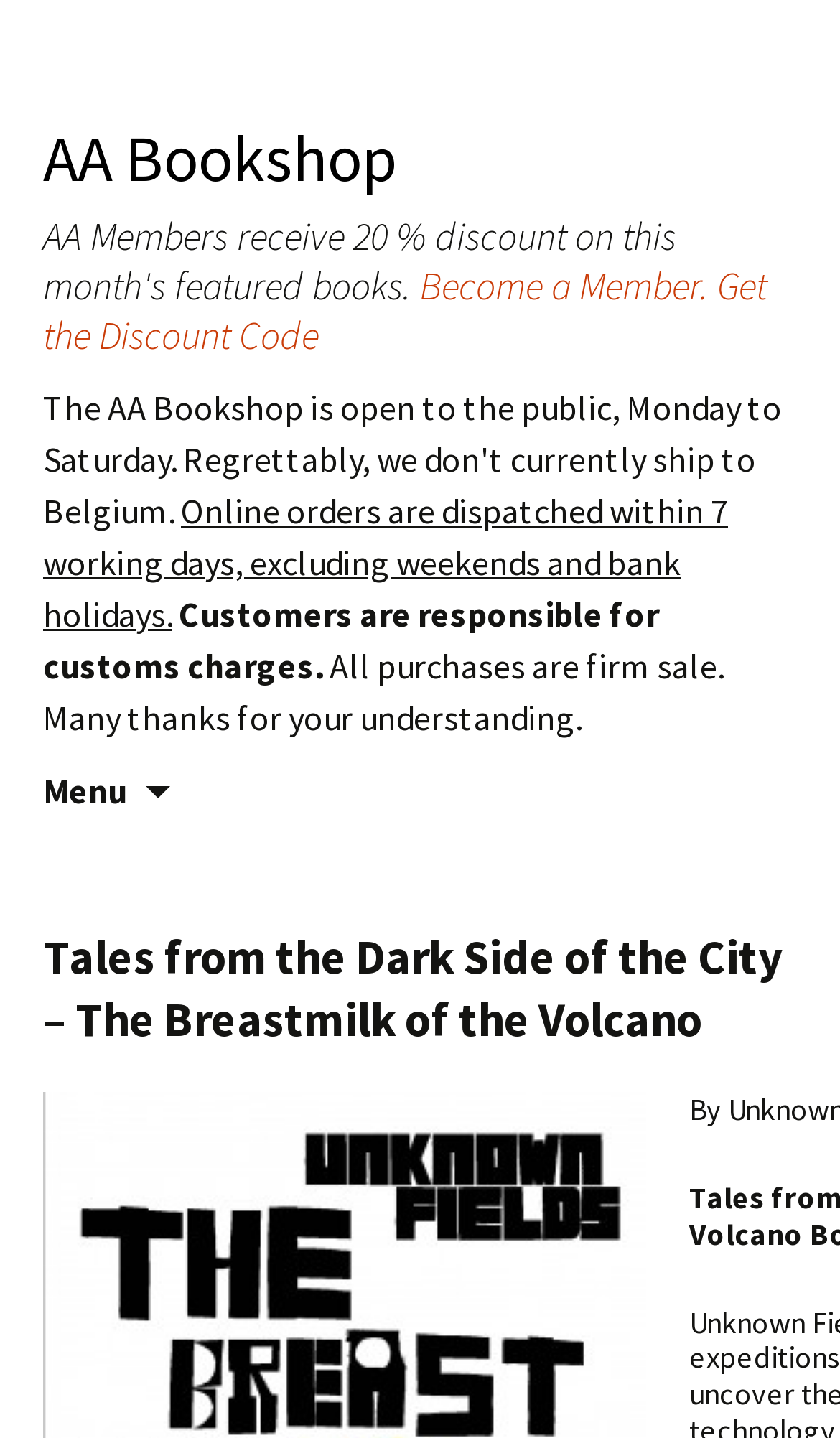Return the bounding box coordinates of the UI element that corresponds to this description: "0 items $ 0.00". The coordinates must be given as four float numbers in the range of 0 and 1, [left, top, right, bottom].

None